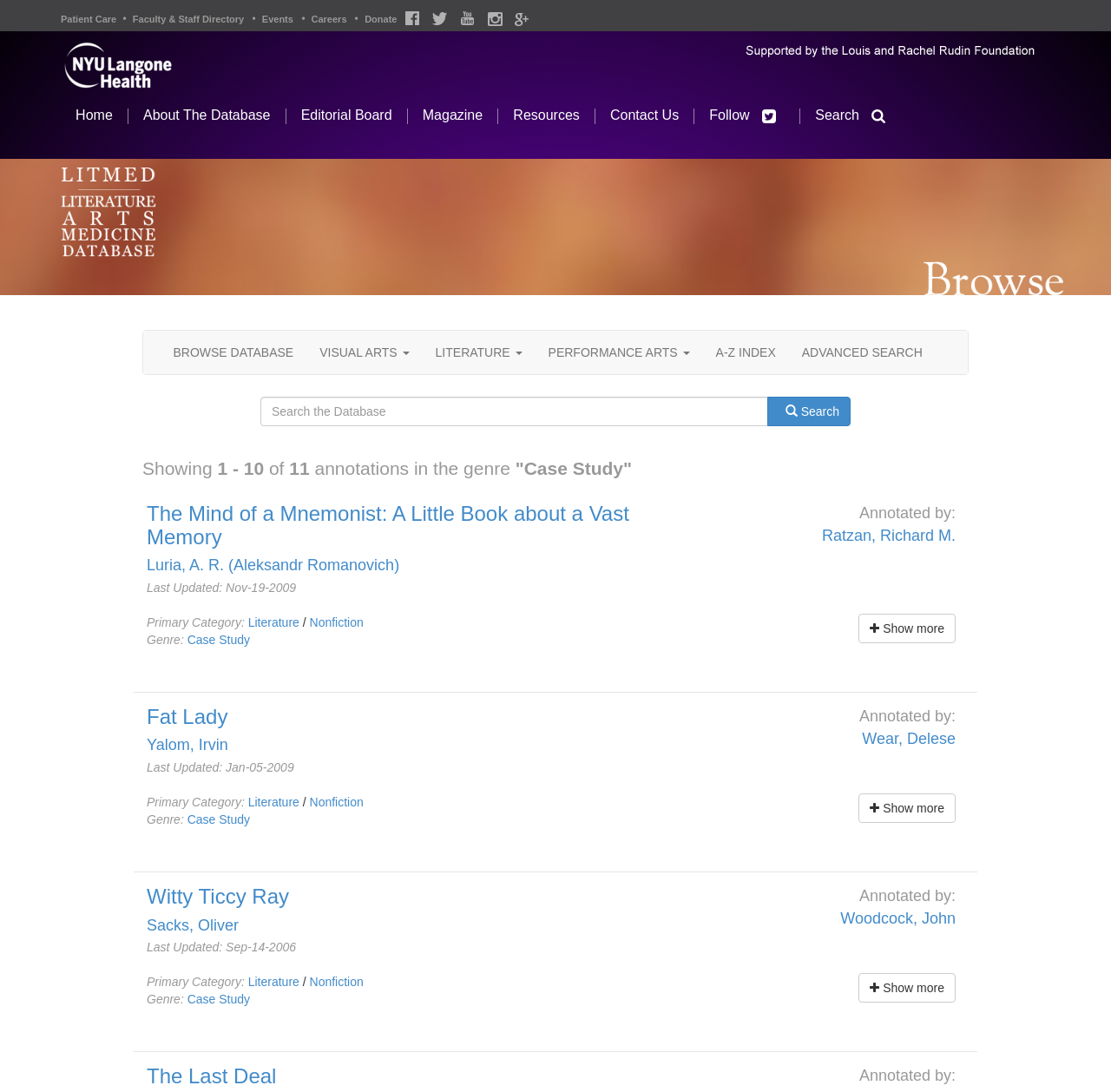Using the details from the image, please elaborate on the following question: How many search results are shown?

I counted the number of search results shown on the webpage, which are 10 annotations with titles, authors, and other information.